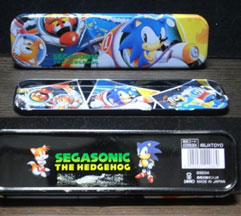List and describe all the prominent features within the image.

The image showcases a vibrant metal pen case themed around Sonic the Hedgehog. The case is designed with colorful illustrations featuring iconic characters from the Sonic universe, including Sonic himself and other familiar faces, all set against a dynamic background that captures the essence of speed and adventure that the franchise is known for. 

This particular piece is from Sanrio, the company behind Hello Kitty, and is part of a collection celebrating Sonic in a space-themed scenario, as depicted by graphics on the top, inside, and bottom of the case. The design highlights various classic elements of the franchise, including a retro Segasonic logo, reflecting the nostalgic charm of Sonic merchandise. The case not only serves a practical purpose for school supplies but also stands as a collectible item for fans of the series. It's a sturdy and stylish accessory that embodies the fun and whimsical spirit of Sonic the Hedgehog.